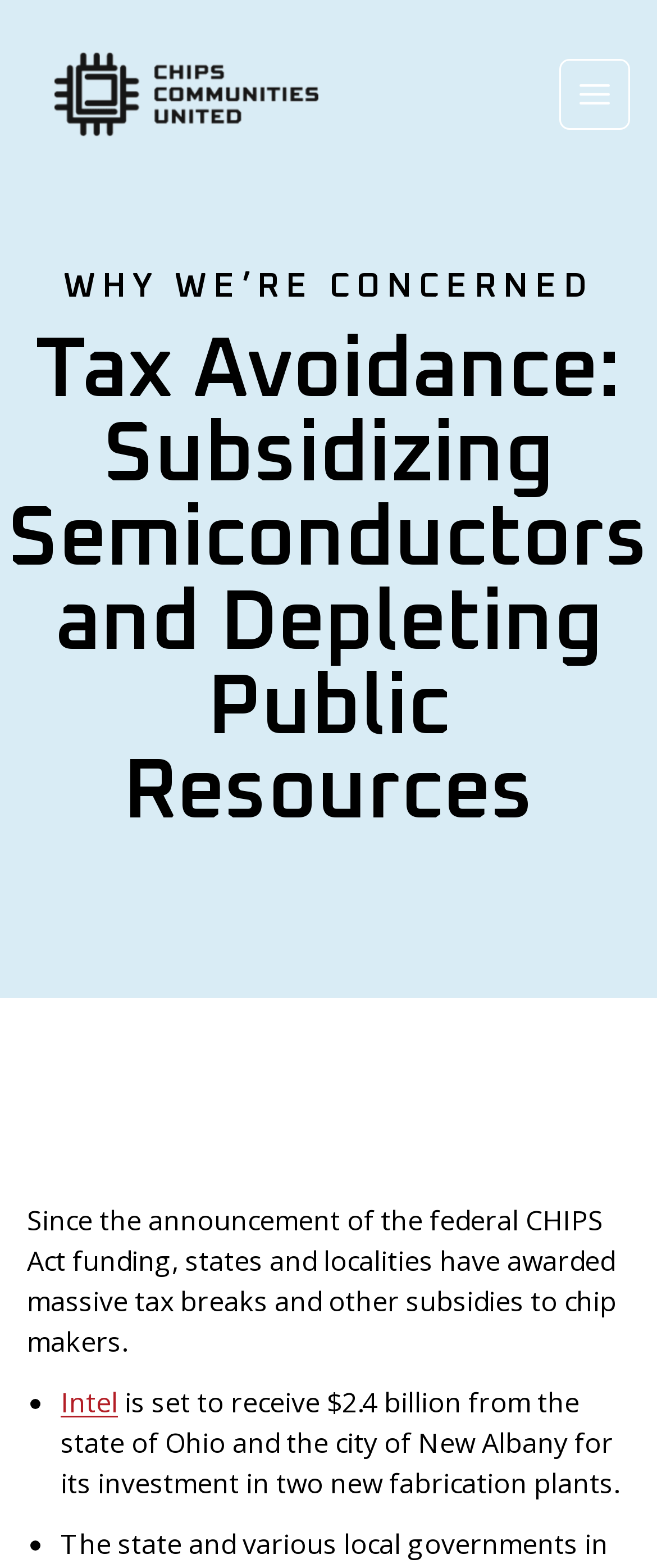What is the location of the new fabrication plants mentioned on the webpage?
Give a single word or phrase answer based on the content of the image.

New Albany, Ohio